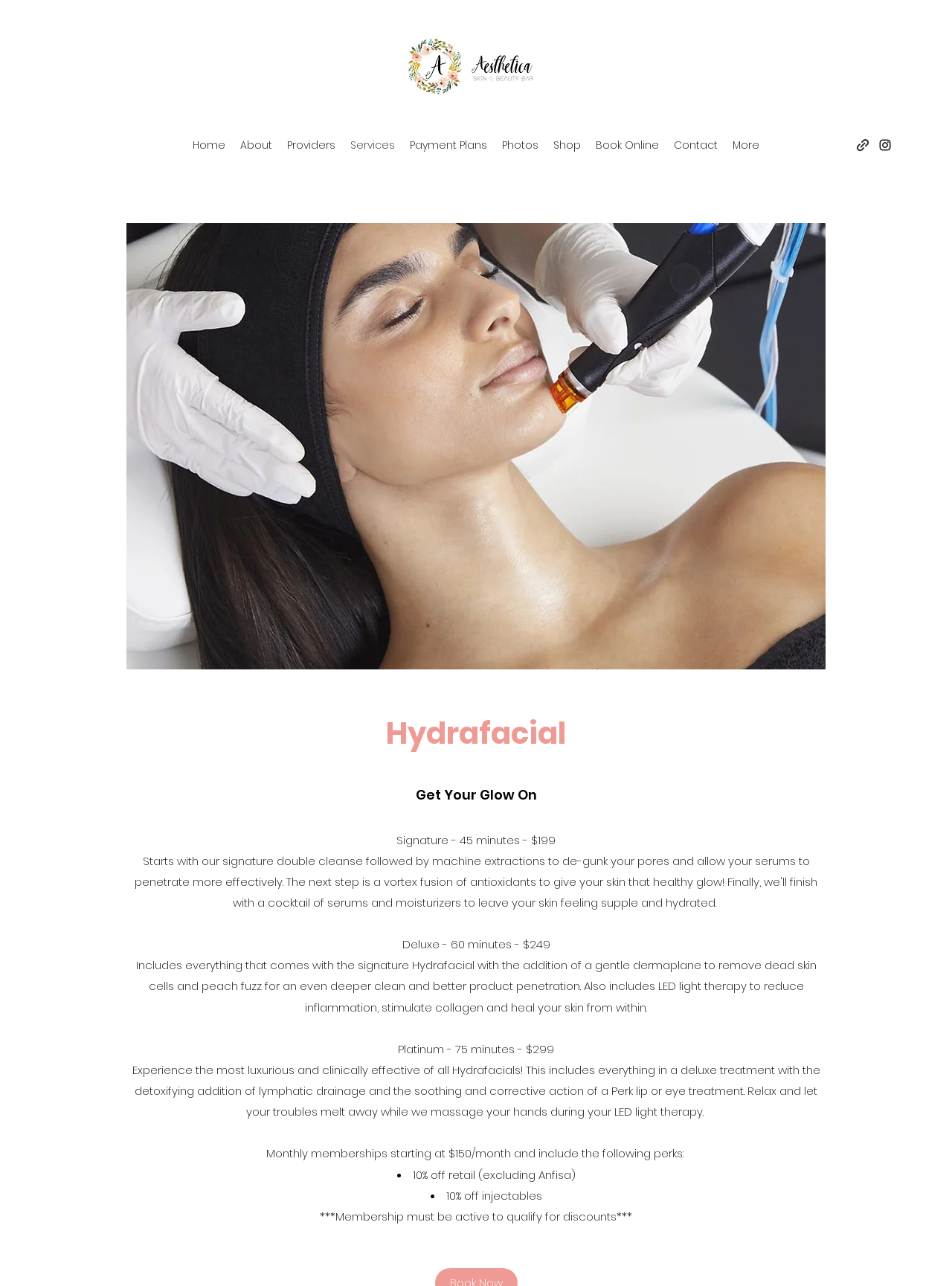Identify the bounding box coordinates of the clickable region required to complete the instruction: "Click the Home link". The coordinates should be given as four float numbers within the range of 0 and 1, i.e., [left, top, right, bottom].

[0.195, 0.104, 0.245, 0.121]